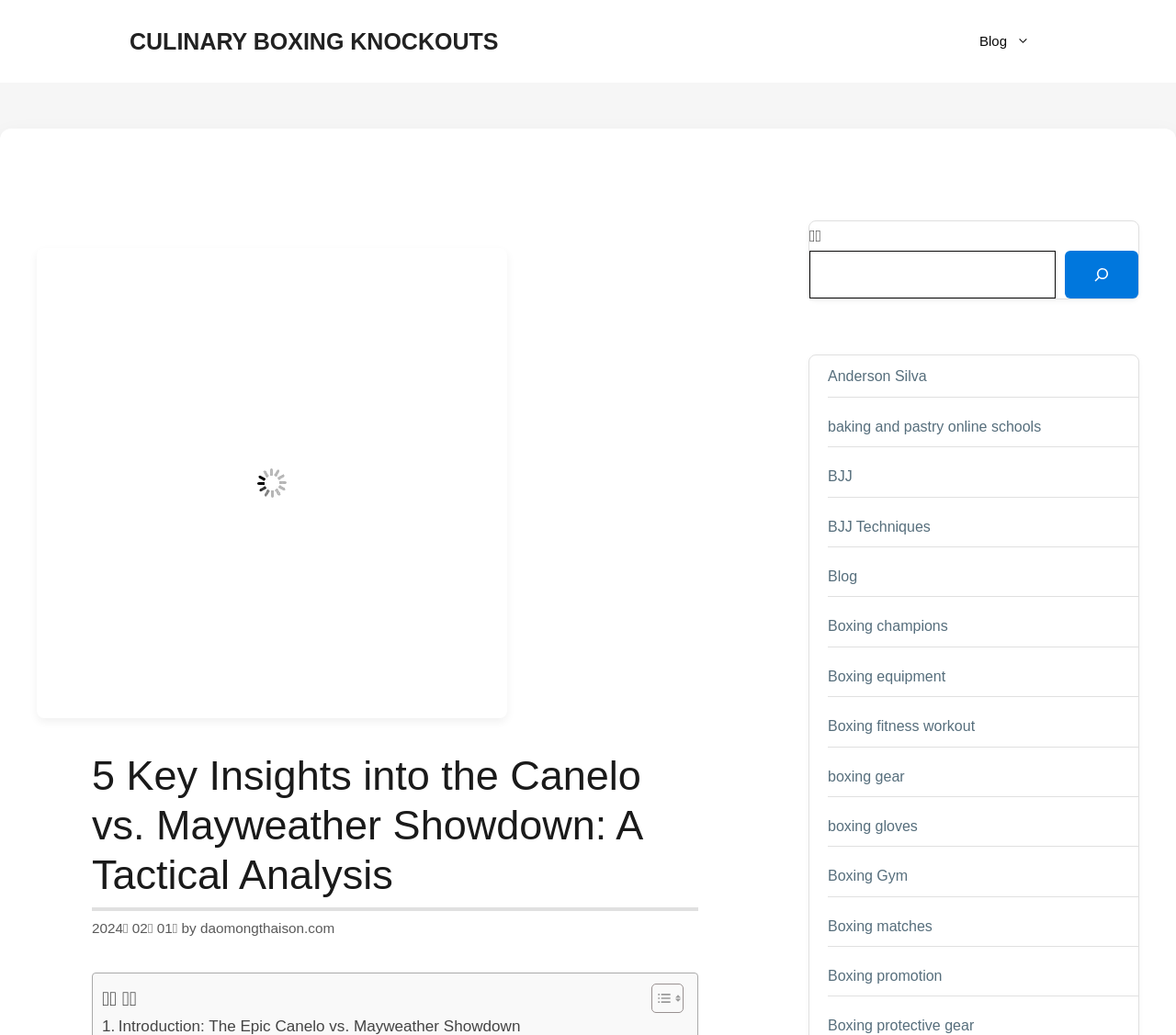Please pinpoint the bounding box coordinates for the region I should click to adhere to this instruction: "Search for something".

[0.688, 0.243, 0.898, 0.289]